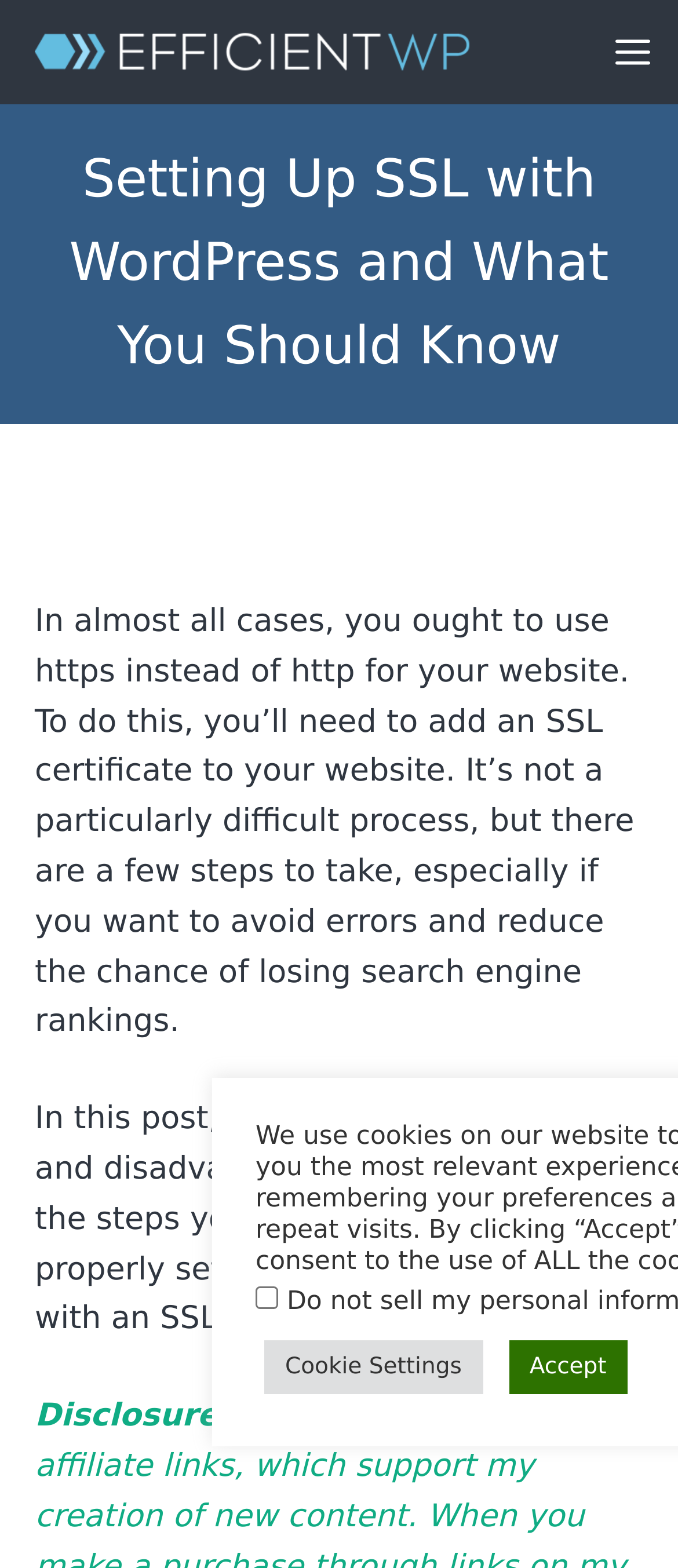Provide the bounding box coordinates of the HTML element described as: "Accept". The bounding box coordinates should be four float numbers between 0 and 1, i.e., [left, top, right, bottom].

[0.75, 0.855, 0.925, 0.889]